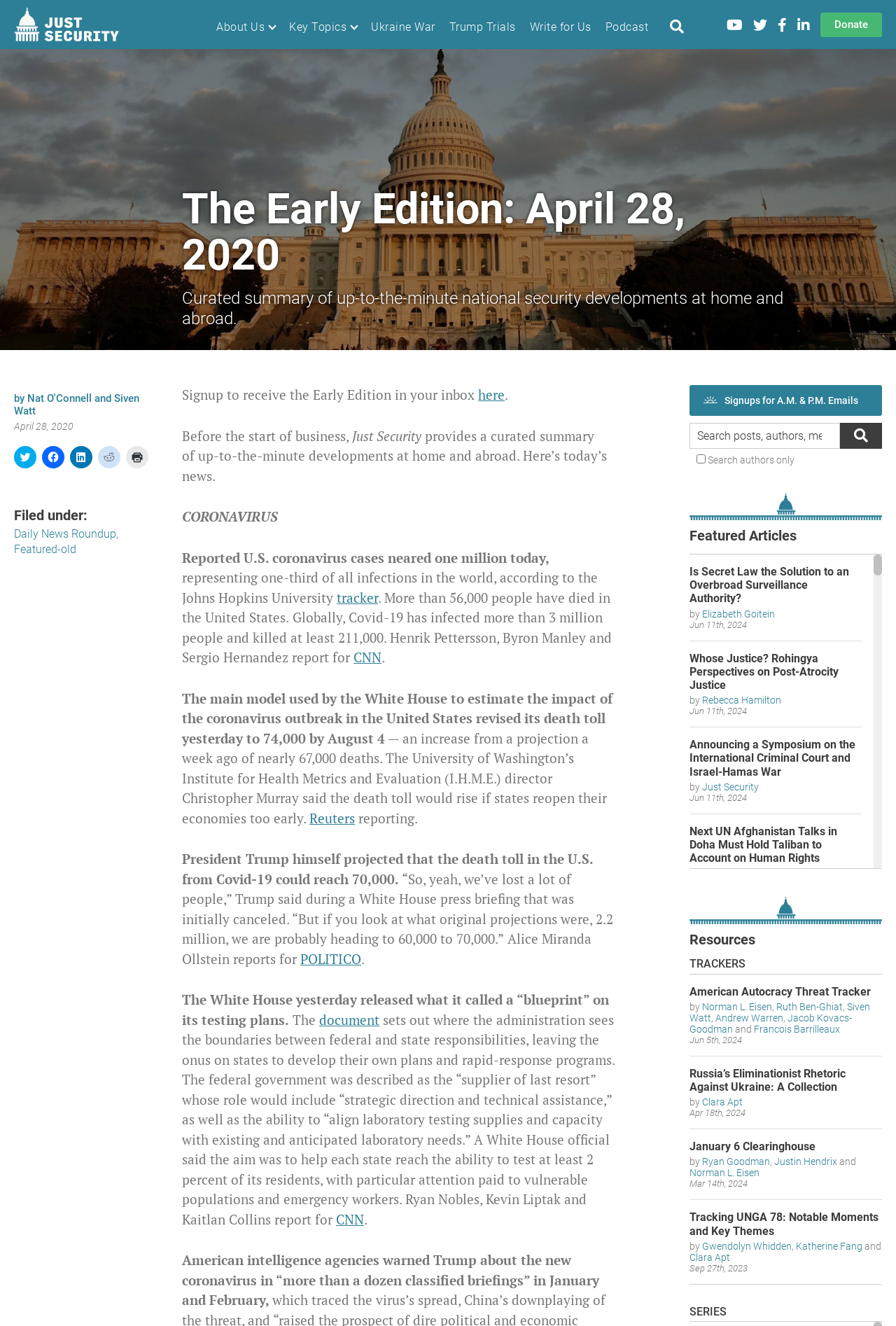How many people have died in the United States from Covid-19?
Provide a one-word or short-phrase answer based on the image.

More than 56,000